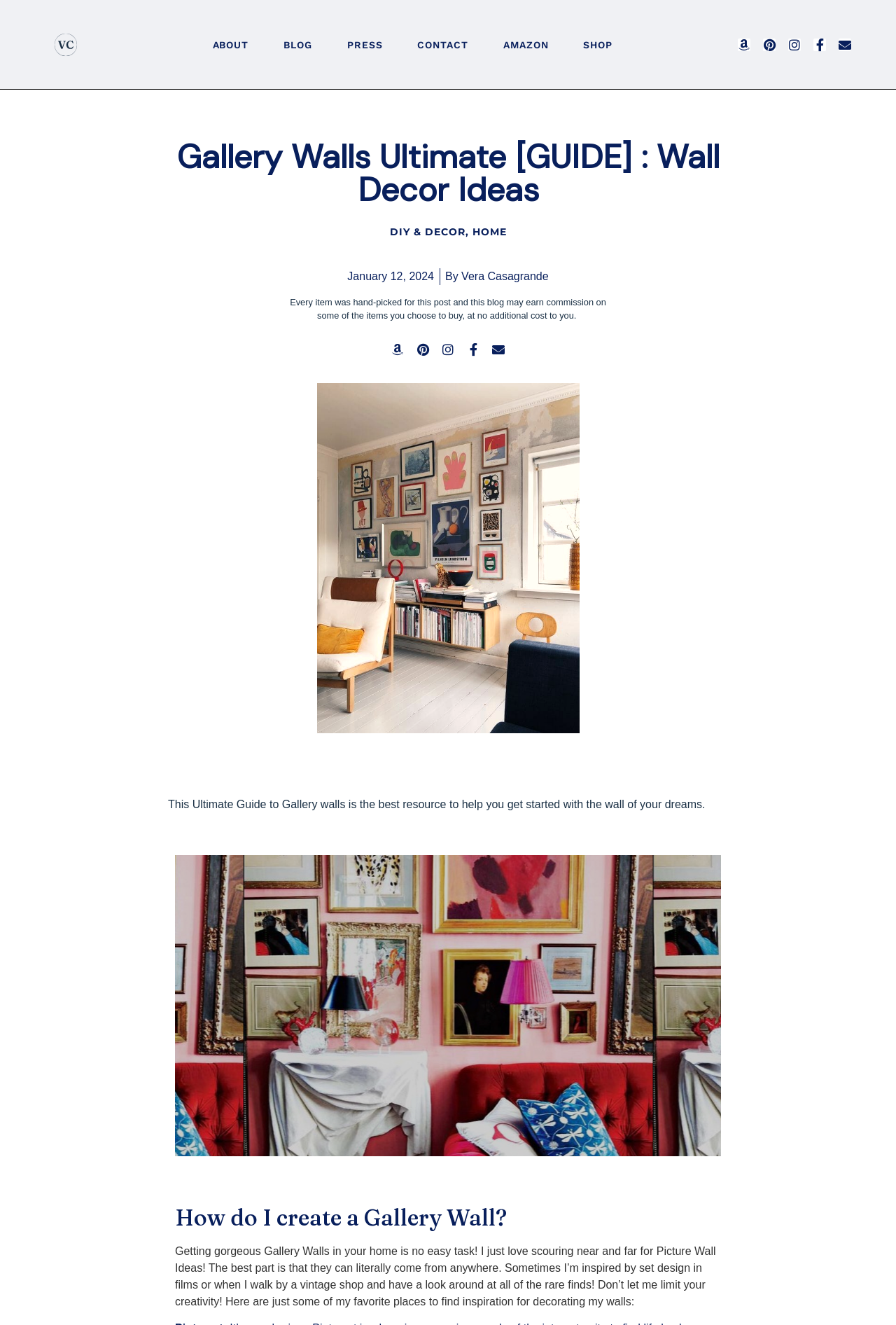Provide the bounding box coordinates for the UI element that is described as: "alt="2024_Logo_Vera Casagrande_2" title="2024_Logo_Vera Casagrande_2"".

[0.055, 0.021, 0.092, 0.046]